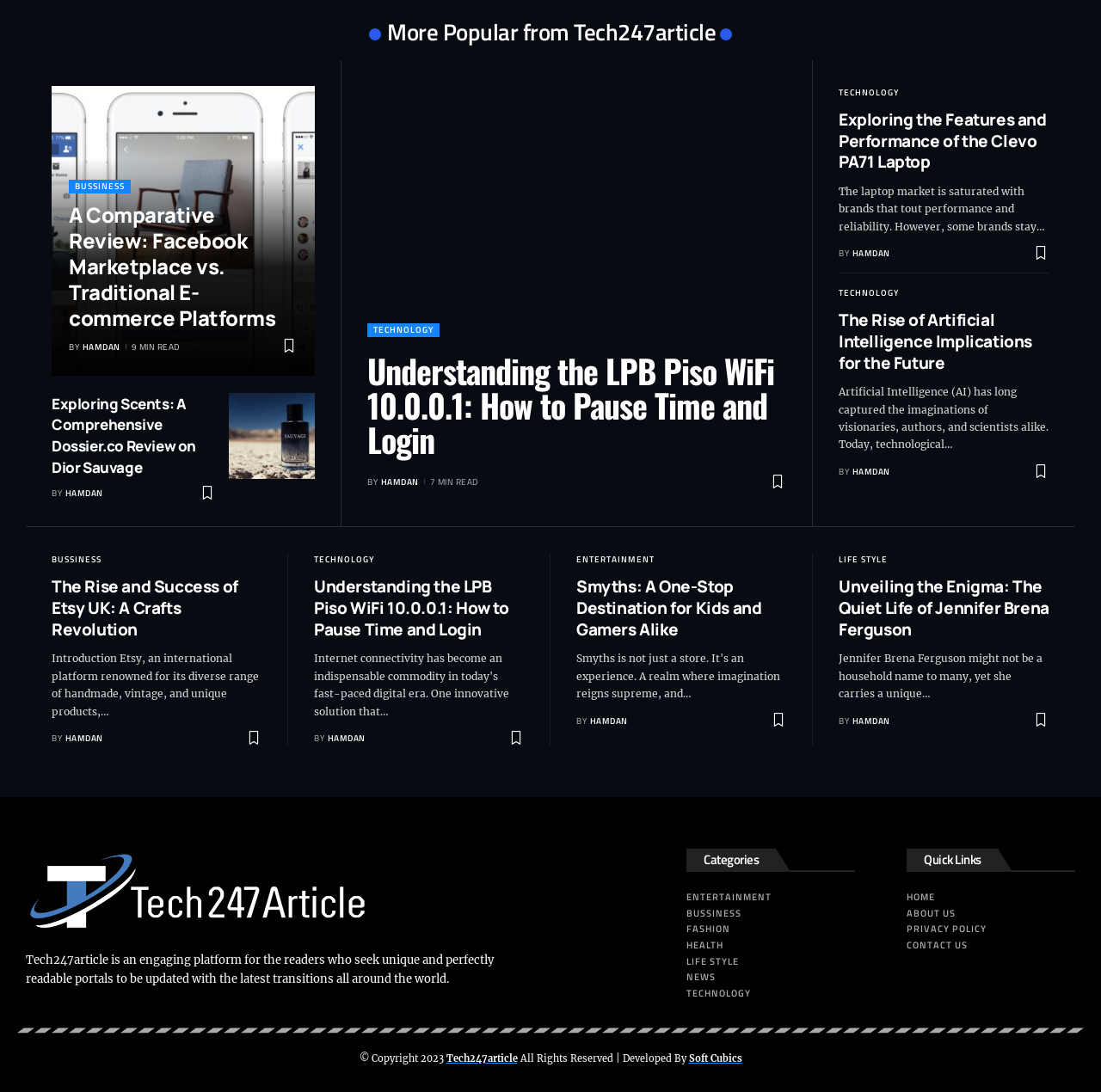Please locate the bounding box coordinates of the element that should be clicked to complete the given instruction: "Explore the features of the Clevo PA71 Laptop".

[0.762, 0.1, 0.953, 0.158]